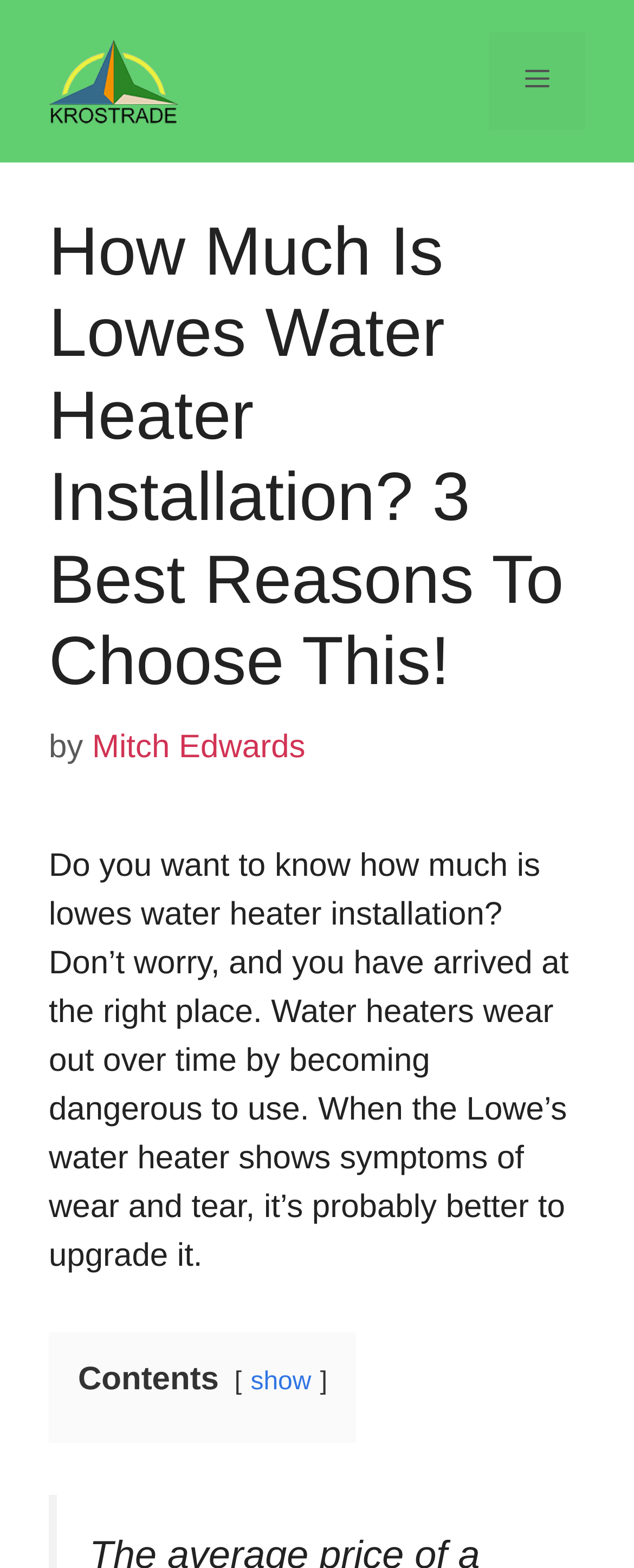Please reply with a single word or brief phrase to the question: 
What is the purpose of the navigation button?

To toggle menu